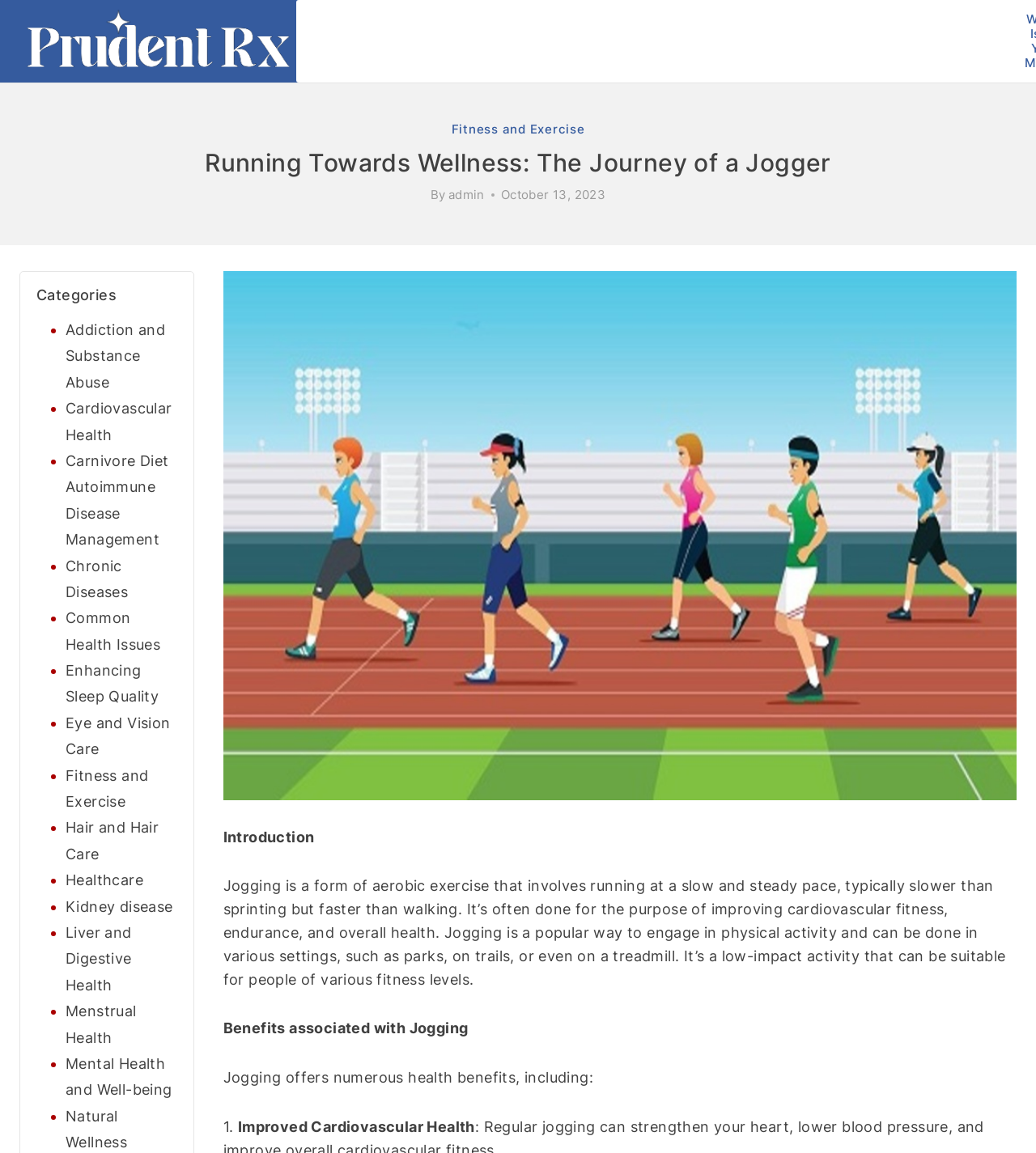Specify the bounding box coordinates of the element's region that should be clicked to achieve the following instruction: "Read the article by admin". The bounding box coordinates consist of four float numbers between 0 and 1, in the format [left, top, right, bottom].

[0.433, 0.162, 0.468, 0.176]